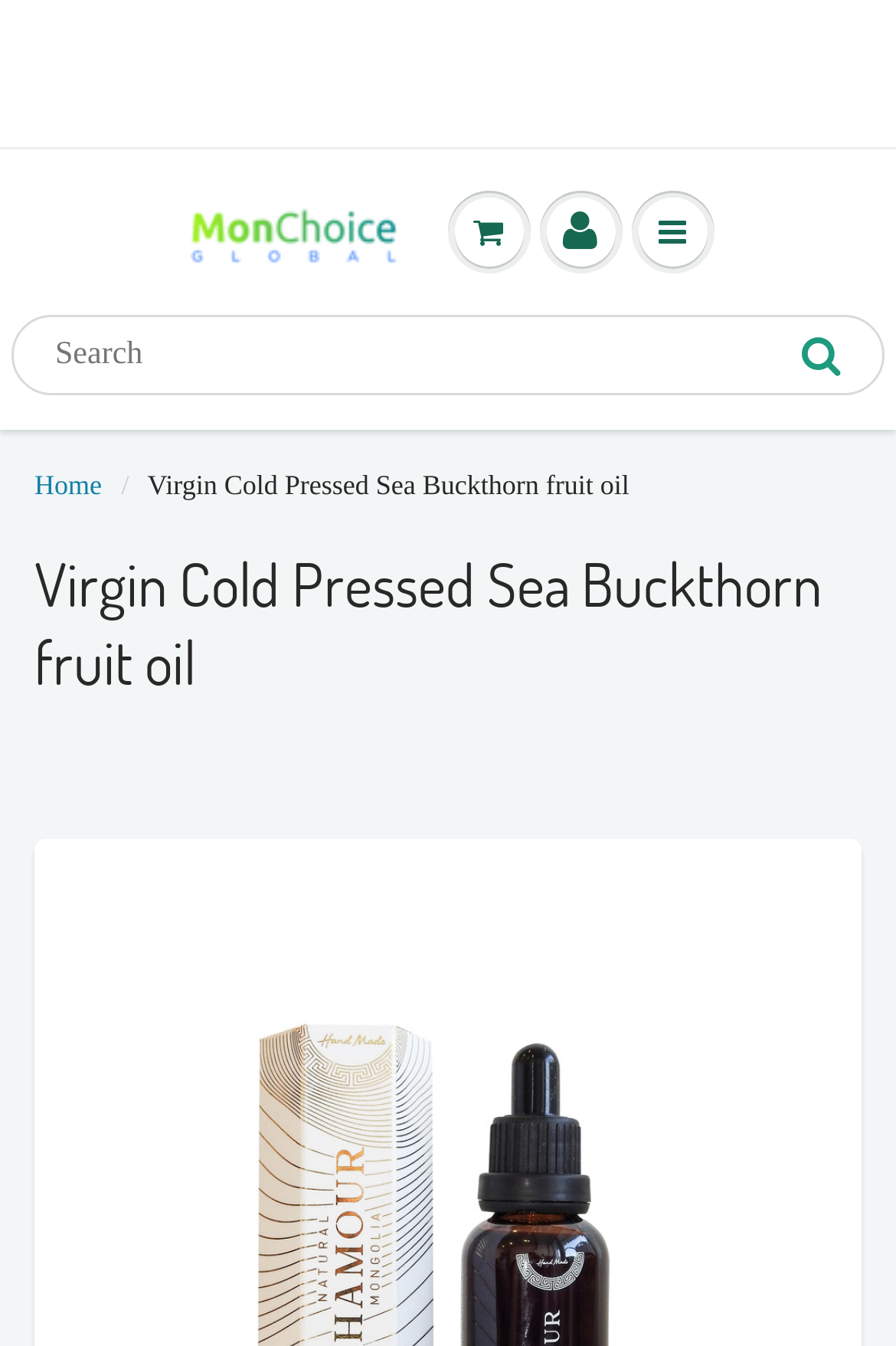Given the element description, predict the bounding box coordinates in the format (top-left x, top-left y, bottom-right x, bottom-right y), using floating point numbers between 0 and 1: aria-label="Search" name="q" placeholder="Search"

[0.013, 0.234, 0.987, 0.294]